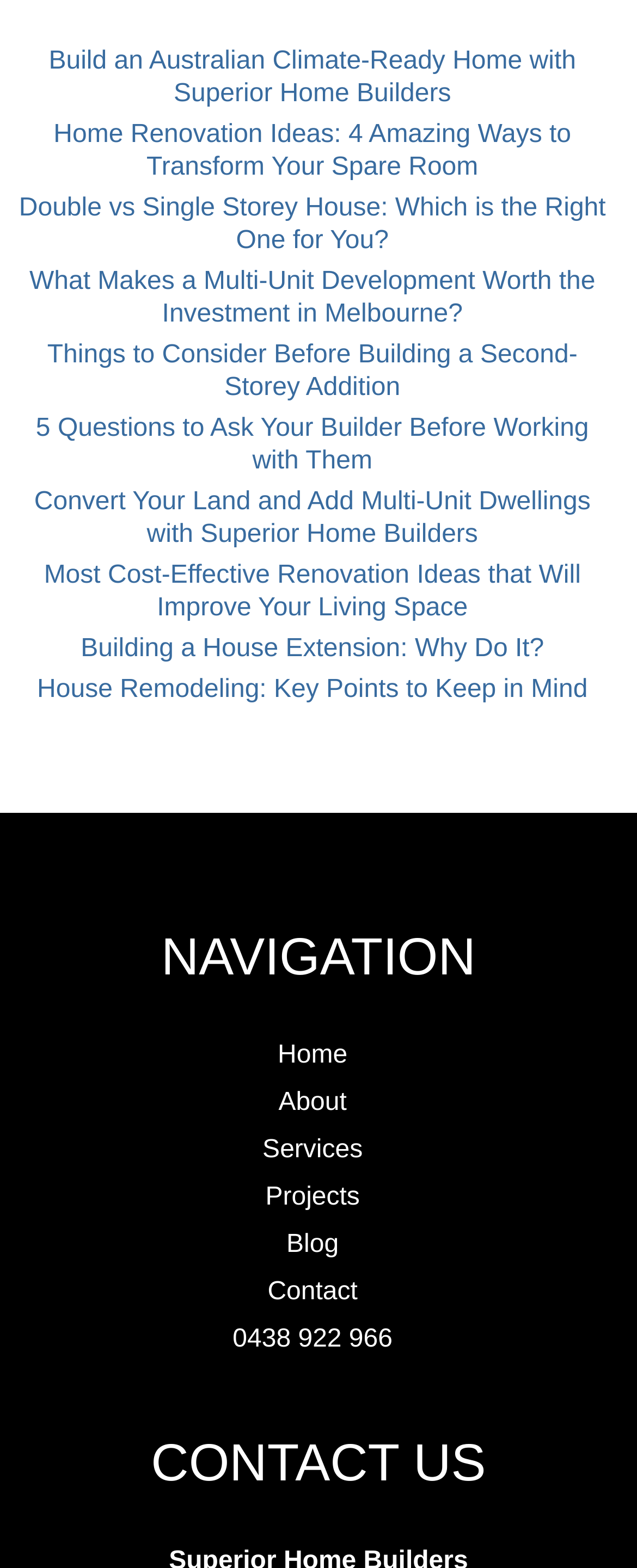Identify the bounding box coordinates of the part that should be clicked to carry out this instruction: "Learn about home renovation ideas".

[0.084, 0.077, 0.897, 0.116]